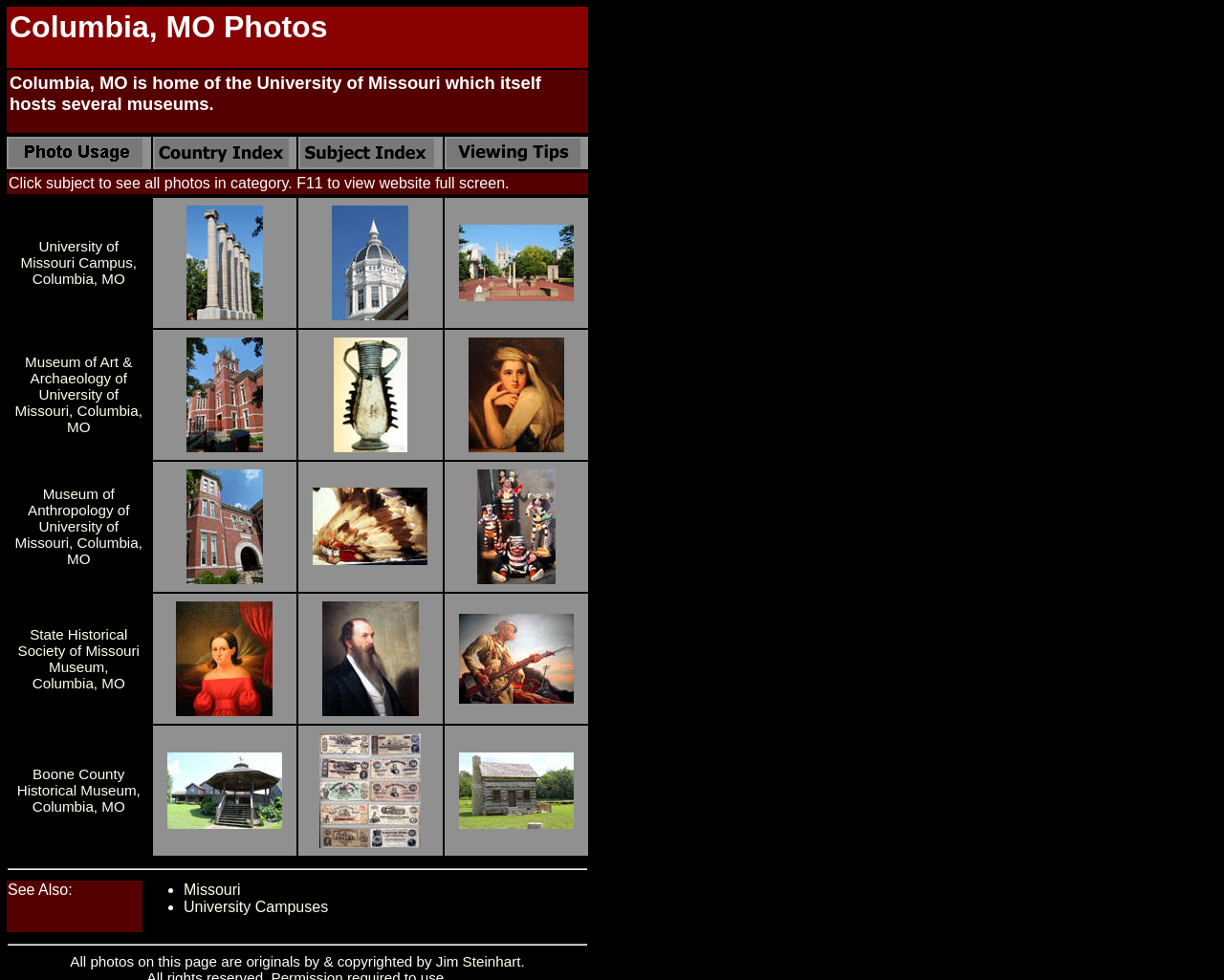Provide your answer to the question using just one word or phrase: How many categories of photos are listed on this webpage?

4